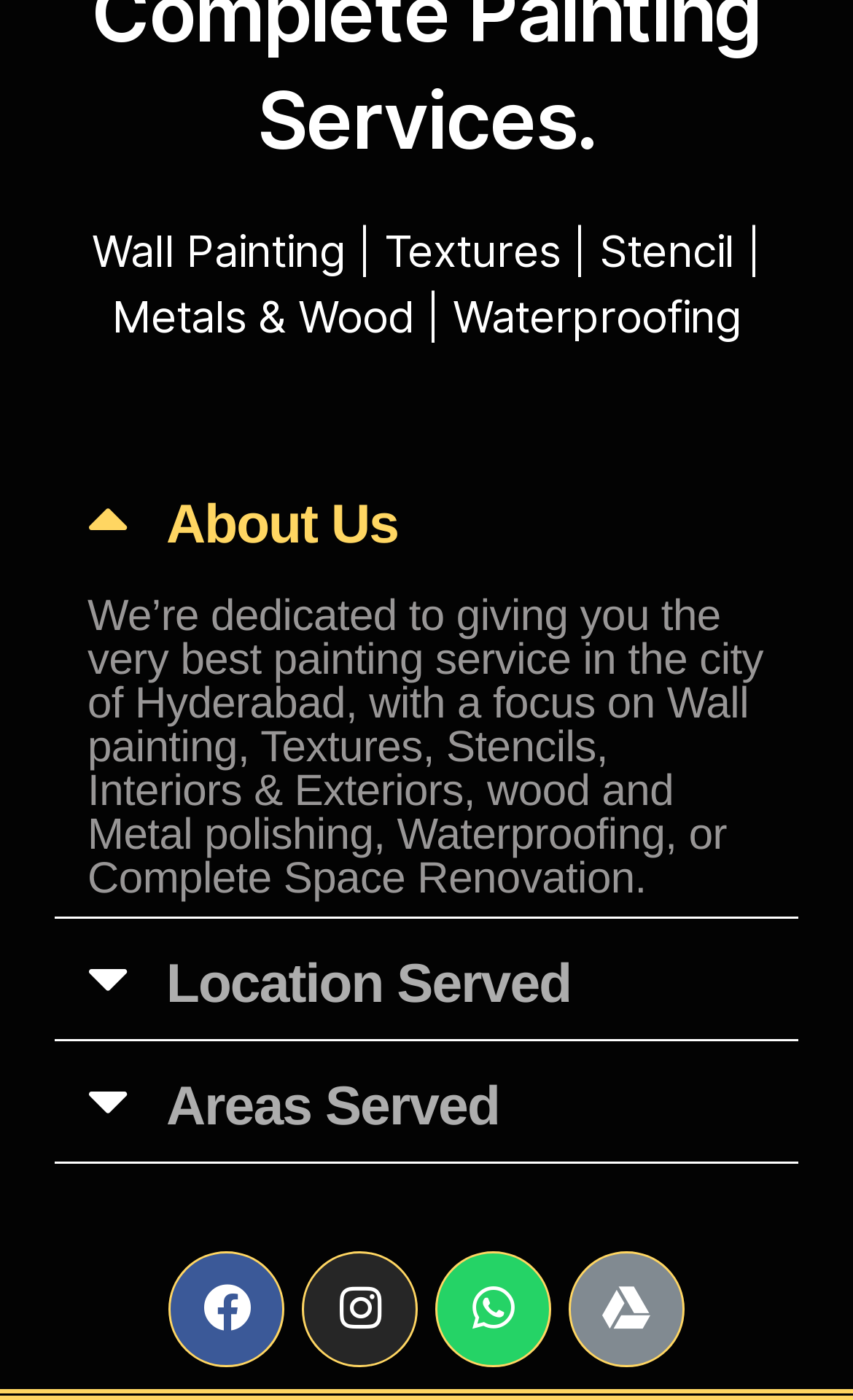Please provide a comprehensive answer to the question based on the screenshot: What is the content of the 'About Us' tab?

The 'About Us' tab contains a StaticText element with a description of the company, which provides information about the company's services and focus in Hyderabad.